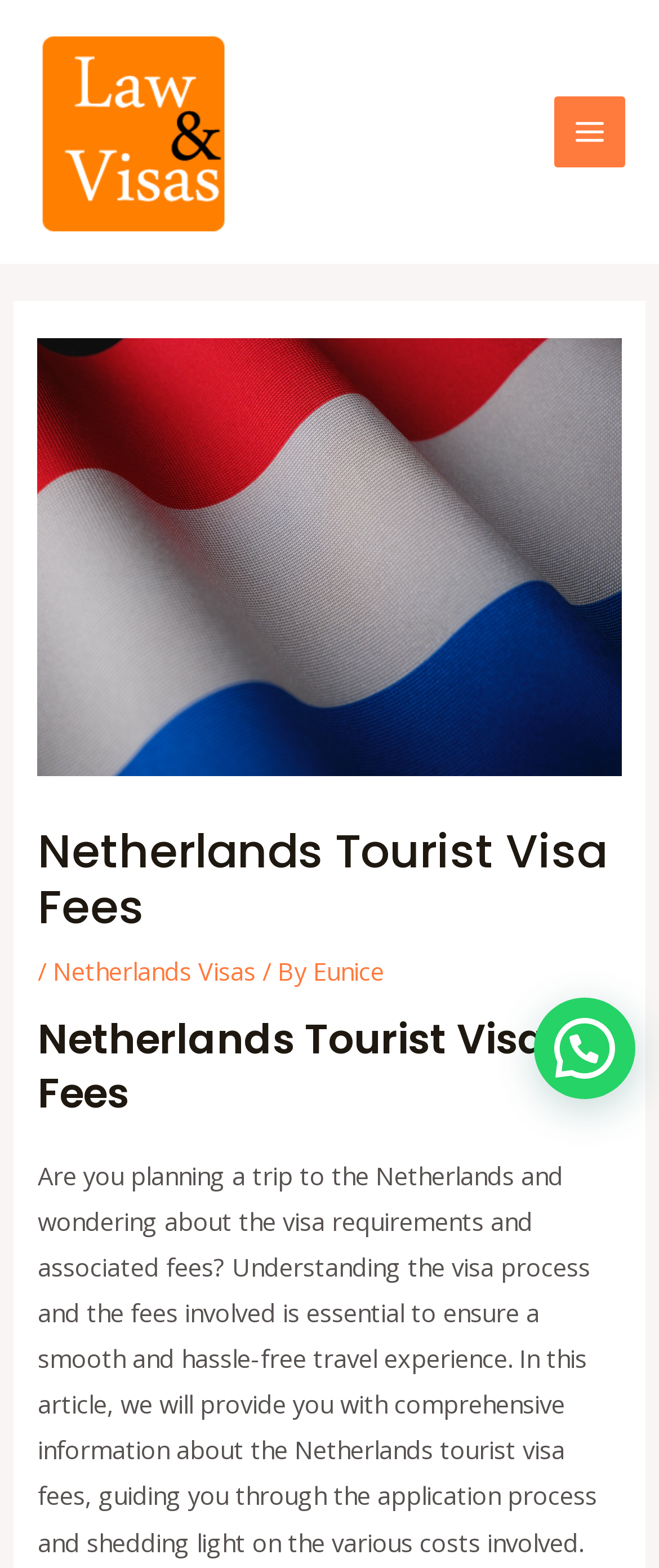Generate a detailed explanation of the webpage's features and information.

The webpage is about Netherlands tourist visa fees, providing comprehensive information on the visa process and associated costs. At the top left corner, there is a logo of "Law and Visas" with a link to the website. Next to it, on the top right corner, there is a "Main Menu" button. 

Below the logo, there is a header section that spans across the page, containing an image related to Netherlands Work Visa Types, a heading that reads "Netherlands Tourist Visa Fees", a slash symbol, a link to "Netherlands Visas", a "By" text, and a link to the author "Eunice". 

Further down, there is another heading that repeats the title "Netherlands Tourist Visa Fees". Below this heading, there is a lengthy paragraph that explains the importance of understanding visa requirements and fees for a smooth travel experience to the Netherlands. The paragraph provides an overview of the article, which will guide readers through the application process and discuss the various costs involved.